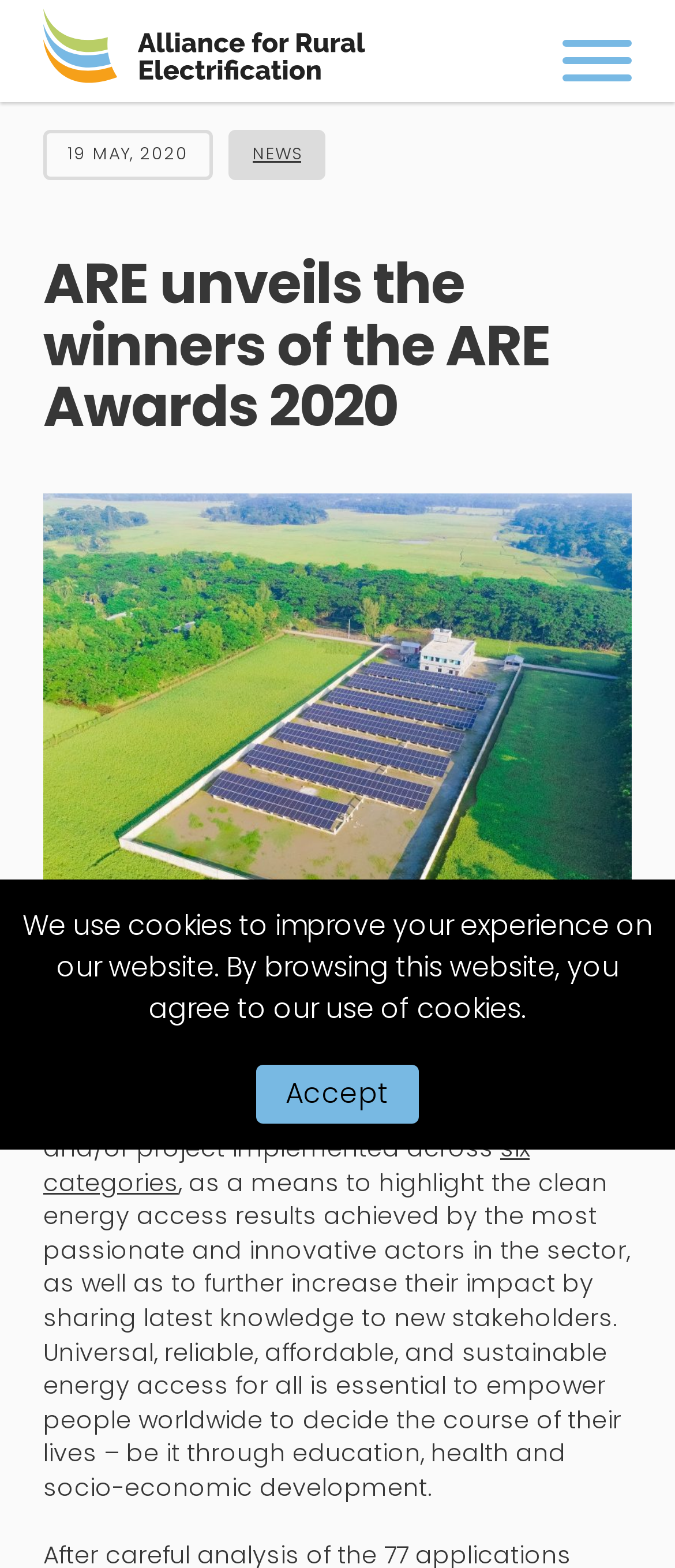Please provide a short answer using a single word or phrase for the question:
What is the location mentioned in the news?

Brussels